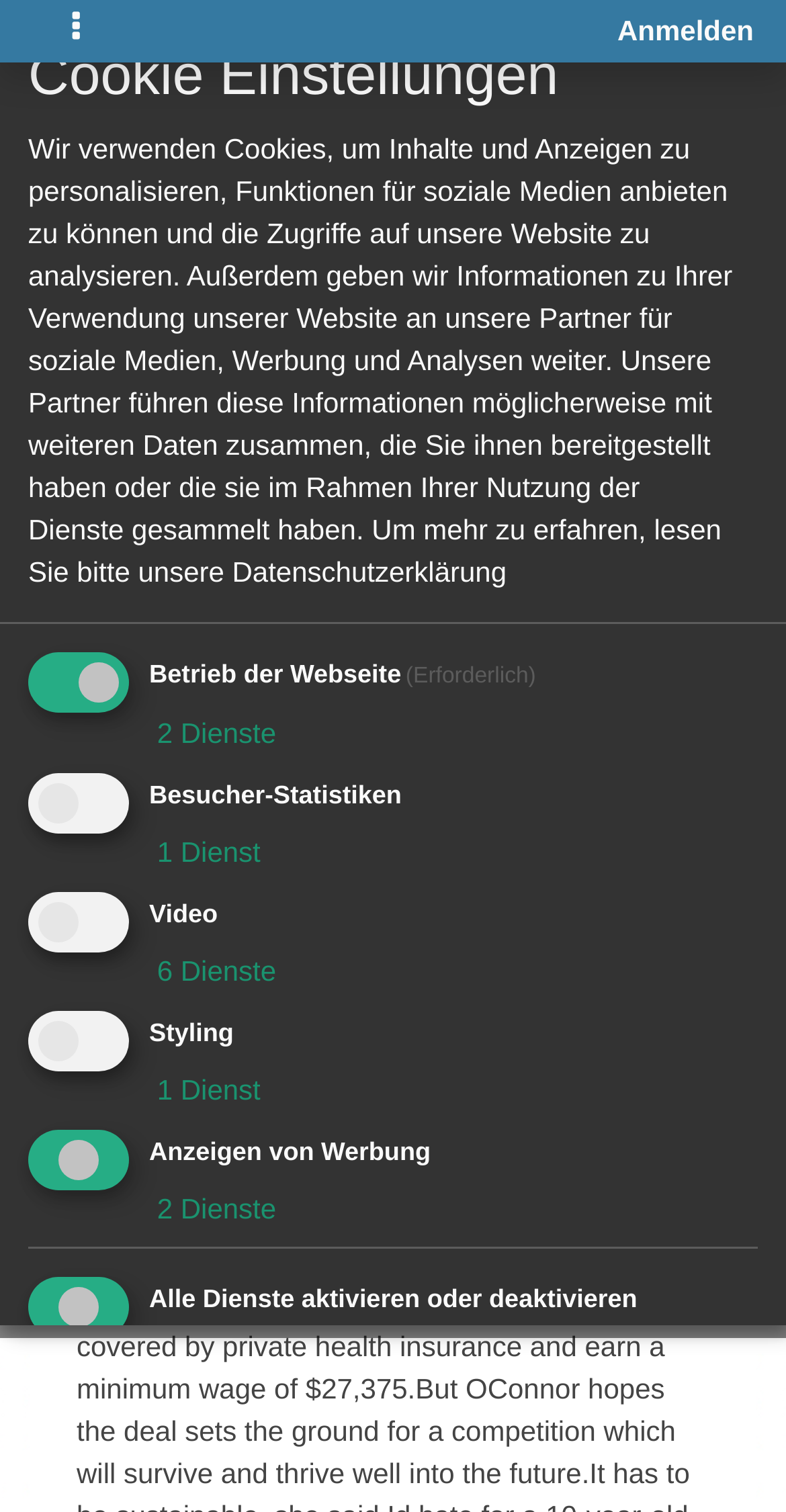Can you find the bounding box coordinates of the area I should click to execute the following instruction: "Login"?

[0.785, 0.006, 0.959, 0.034]